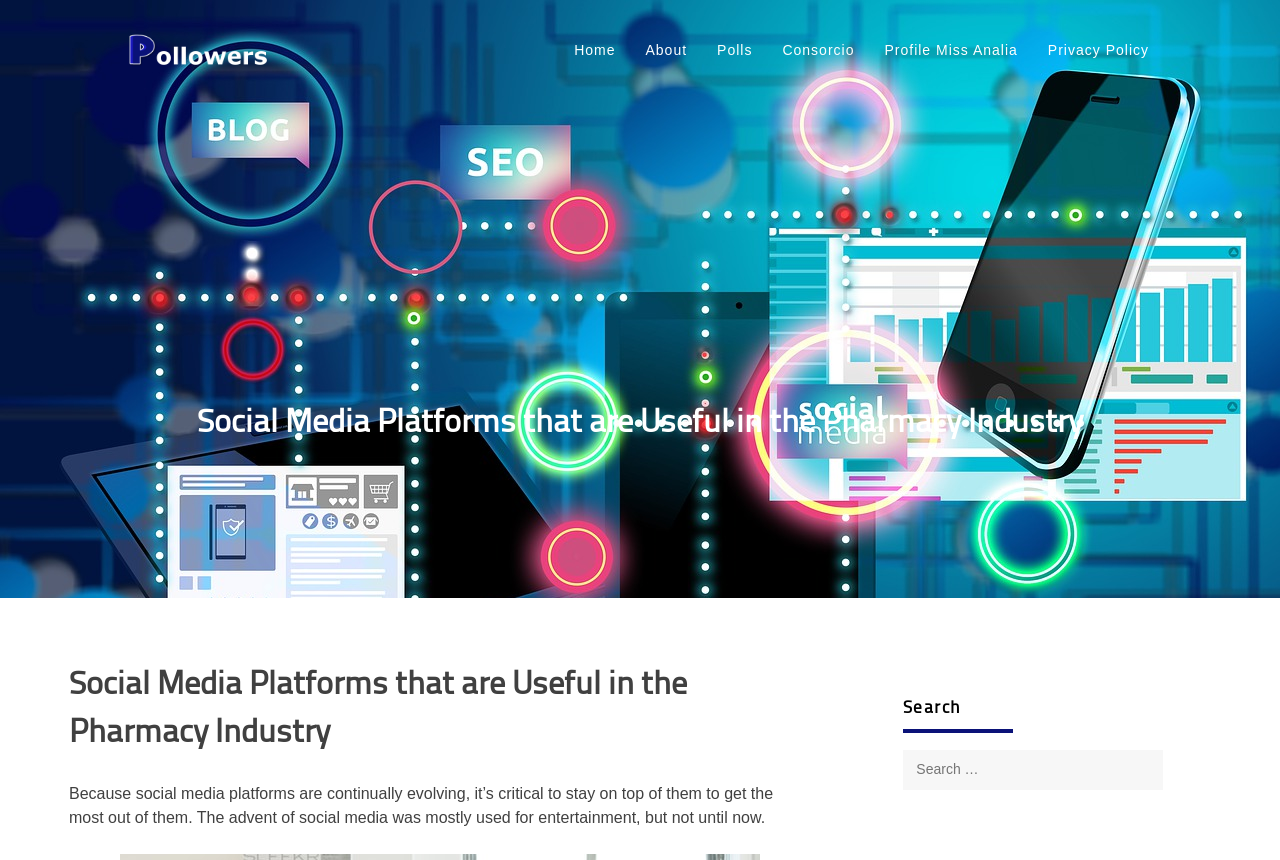Find and generate the main title of the webpage.

Social Media Platforms that are Useful in the Pharmacy Industry